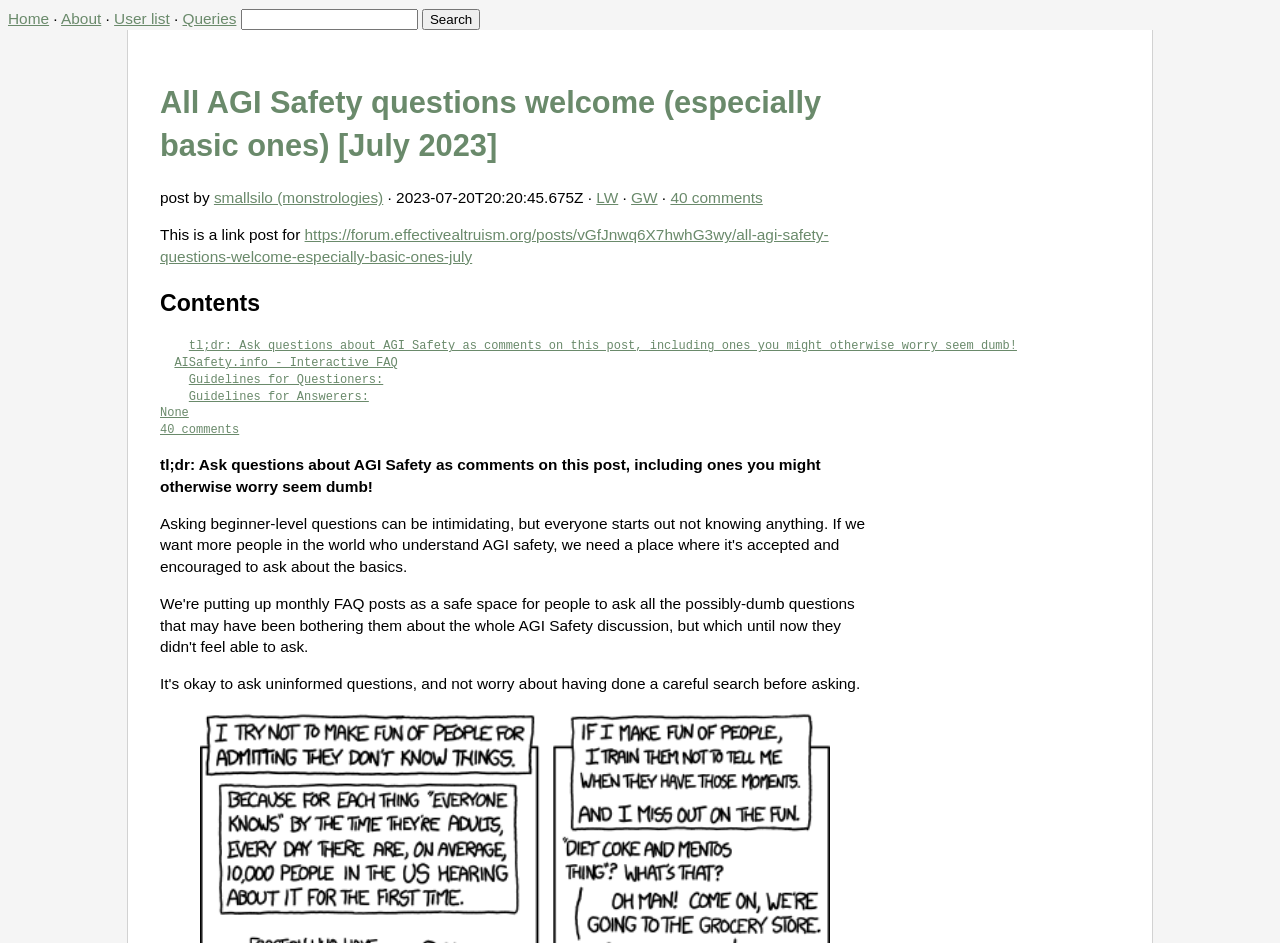Present a detailed account of what is displayed on the webpage.

This webpage appears to be a forum post or discussion page focused on AGI Safety questions. At the top, there is a navigation bar with links to "Home", "About", "User list", and "Queries". Below this, there is a search bar with a textbox and a "Search" button.

The main content of the page is a post titled "All AGI Safety questions welcome (especially basic ones) [July 2023]", which is displayed prominently in the center of the page. The post is attributed to "smallsilo (monstrologies)" and has a timestamp of "2023-07-20T20:20:45.675Z". There are also links to "LW" and "GW" nearby.

The post itself is a link post, with a link to an external URL. Below the link, there is a brief description of the post, which invites users to ask questions about AGI Safety in the comments. There is also a heading titled "Contents" followed by a series of links and text, including a "tl;dr" summary, a link to an interactive FAQ, and guidelines for questioners and answerers.

In the bottom half of the page, there are more links, including one to "40 comments", which suggests that there are many comments on this post. There is also a repeated "tl;dr" summary and more links to guidelines and resources. Overall, the page appears to be a discussion forum focused on AGI Safety, with a prominent post and many links to related resources and guidelines.